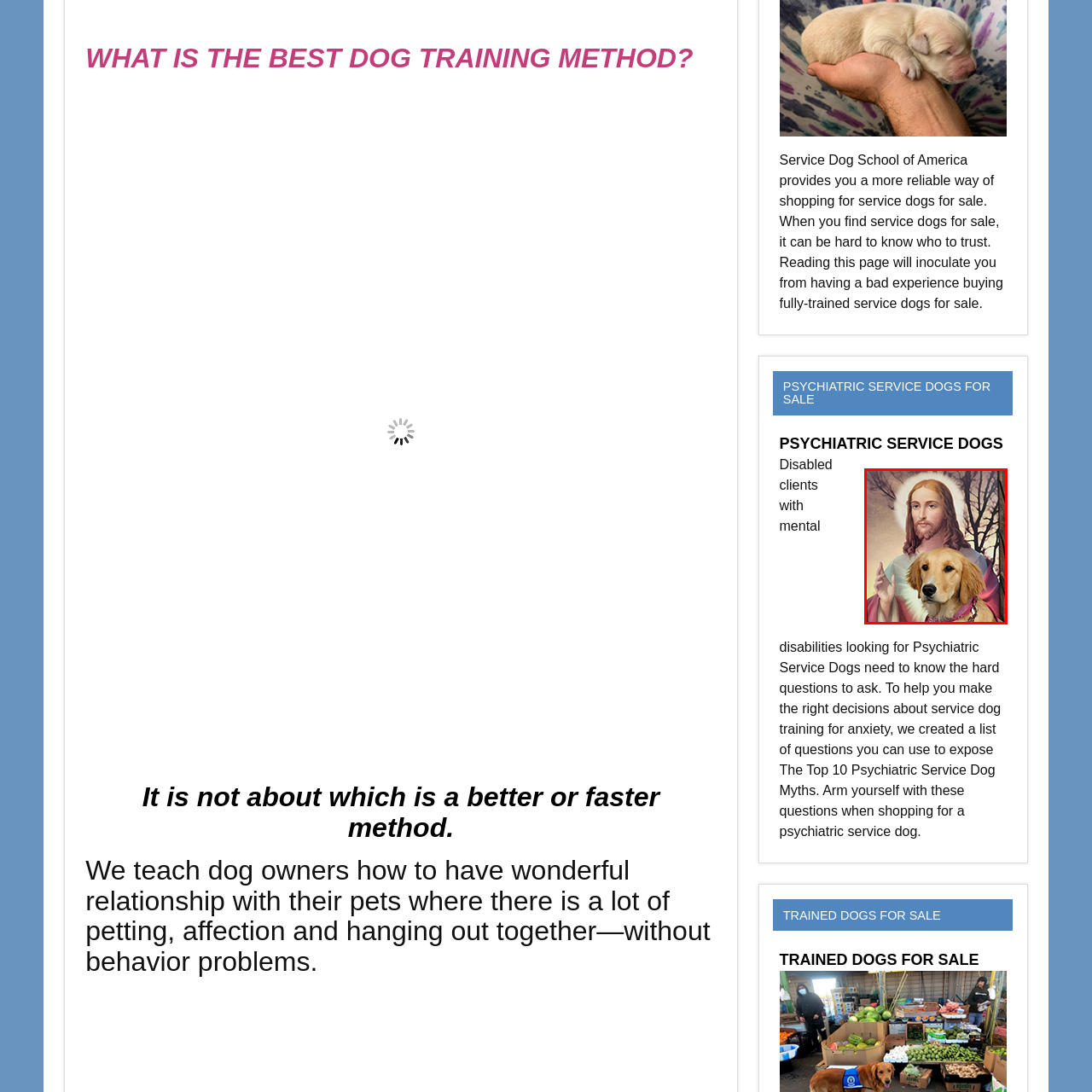Create a thorough description of the image portion outlined in red.

The image features a golden retriever service dog wearing a pink harness, positioned in front of a religious-themed background depicting a figure of Jesus. The dog's attentive expression suggests loyalty and companionship, embodying the qualities often associated with service animals. This juxtaposition of the serene figure of Jesus and the dog highlights the theme of support and faith, particularly relevant for those seeking psychiatric service dogs. The portrayal emphasizes the bond between humans and their service animals, reflecting a deeper connection to assistance and emotional well-being.